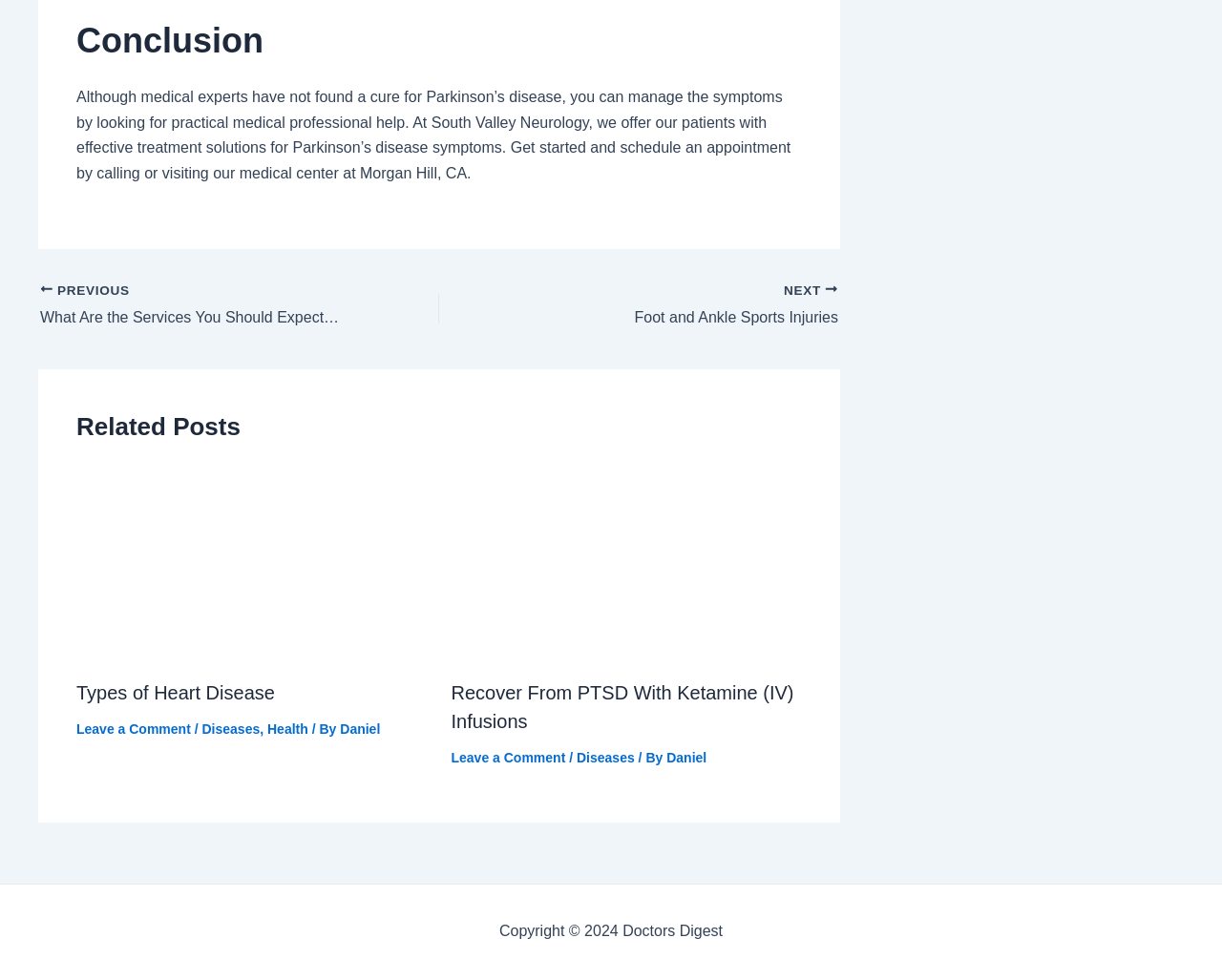Who is the author of the article?
Based on the image, give a concise answer in the form of a single word or short phrase.

Daniel